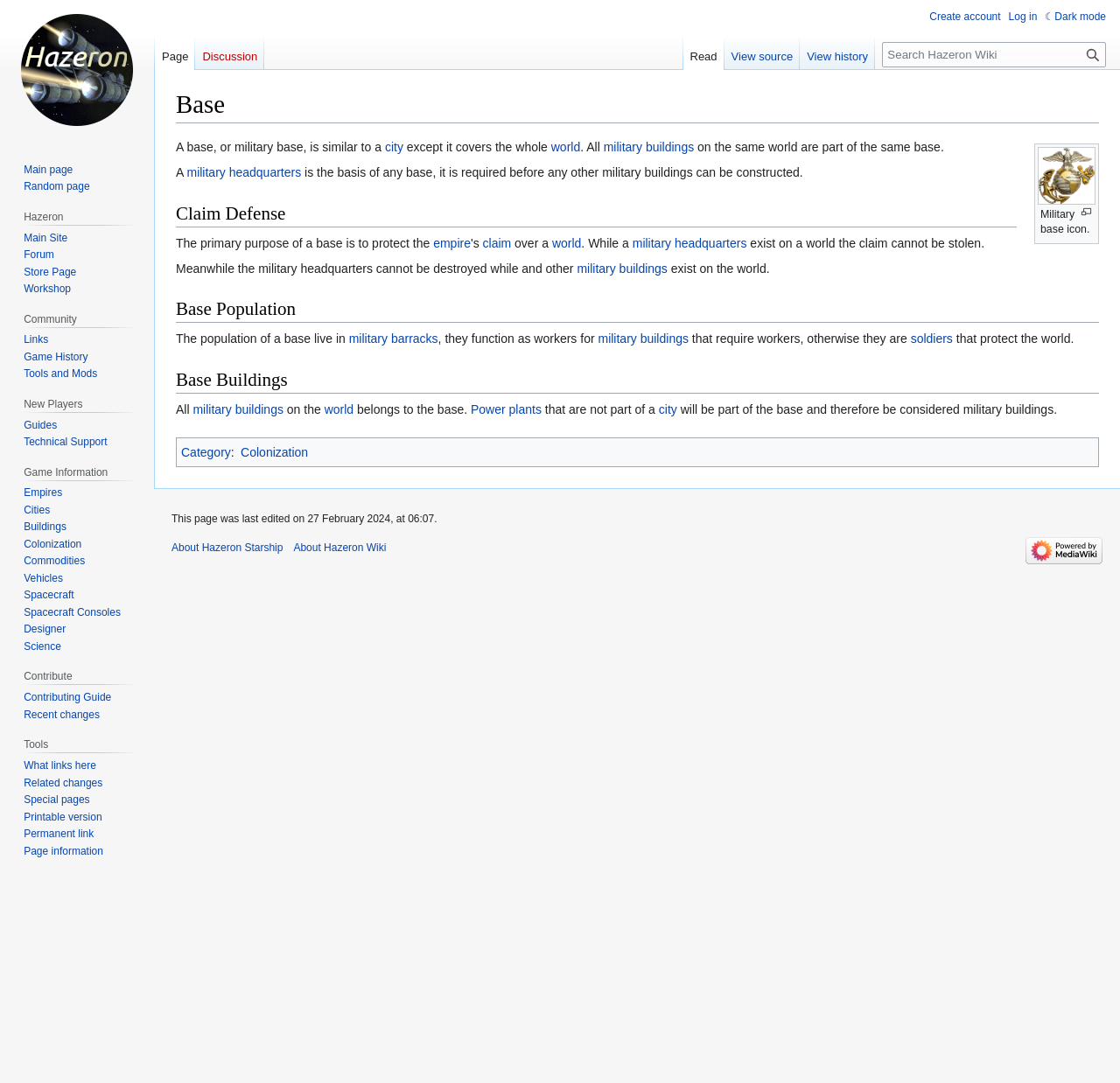Determine the bounding box coordinates of the clickable element to achieve the following action: 'Enter email address'. Provide the coordinates as four float values between 0 and 1, formatted as [left, top, right, bottom].

None